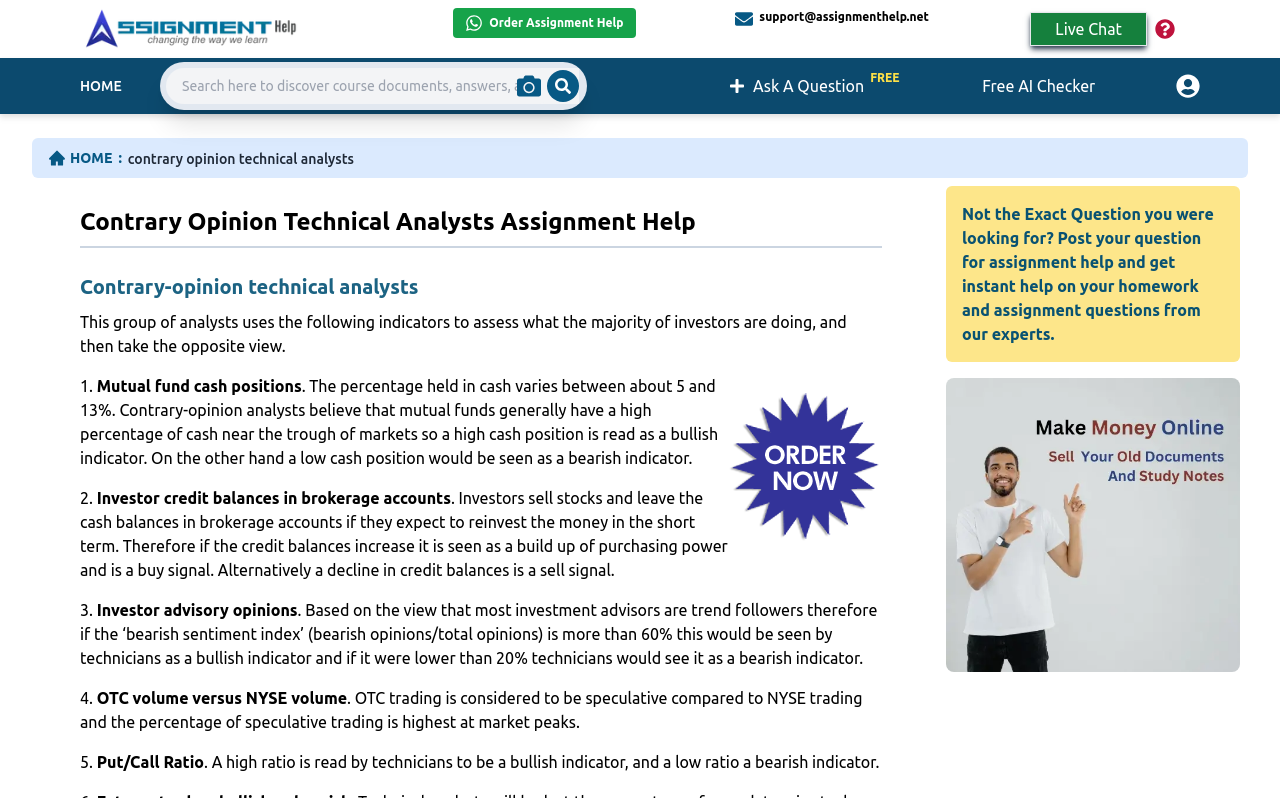Identify the bounding box coordinates necessary to click and complete the given instruction: "View the 'Programs' page".

None